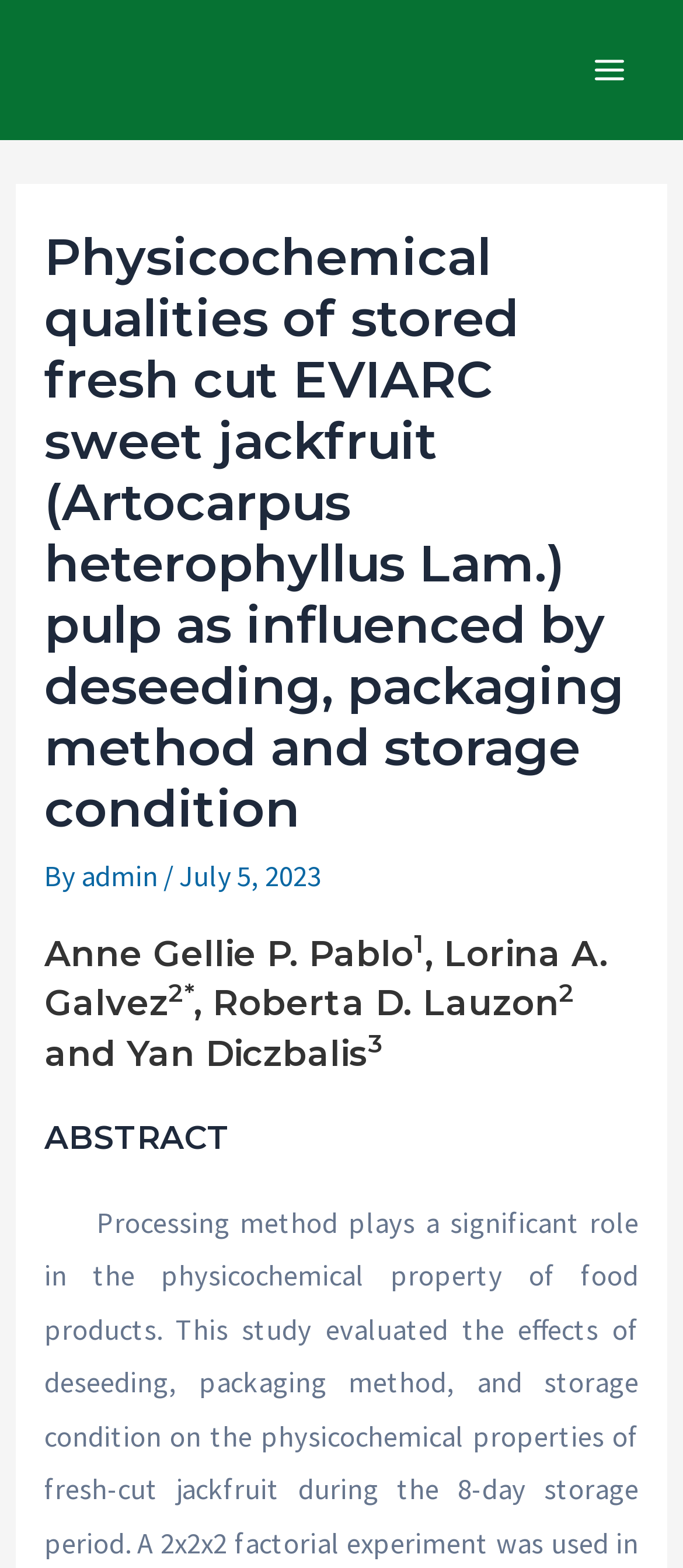Your task is to extract the text of the main heading from the webpage.

Physicochemical qualities of stored fresh cut EVIARC sweet jackfruit (Artocarpus heterophyllus Lam.) pulp as influenced by deseeding, packaging method and storage condition